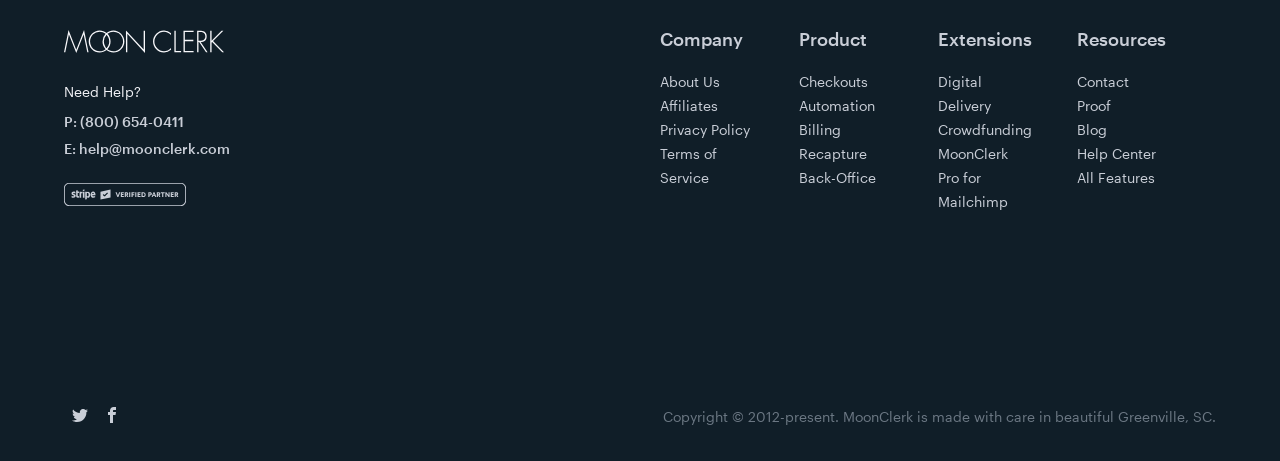Using the details in the image, give a detailed response to the question below:
What are the main categories on the webpage?

The main categories on the webpage can be identified by the heading elements with IDs 398, 403, 409, and 413, which are 'Company', 'Product', 'Extensions', and 'Resources', respectively. These categories are arranged horizontally across the top section of the webpage.